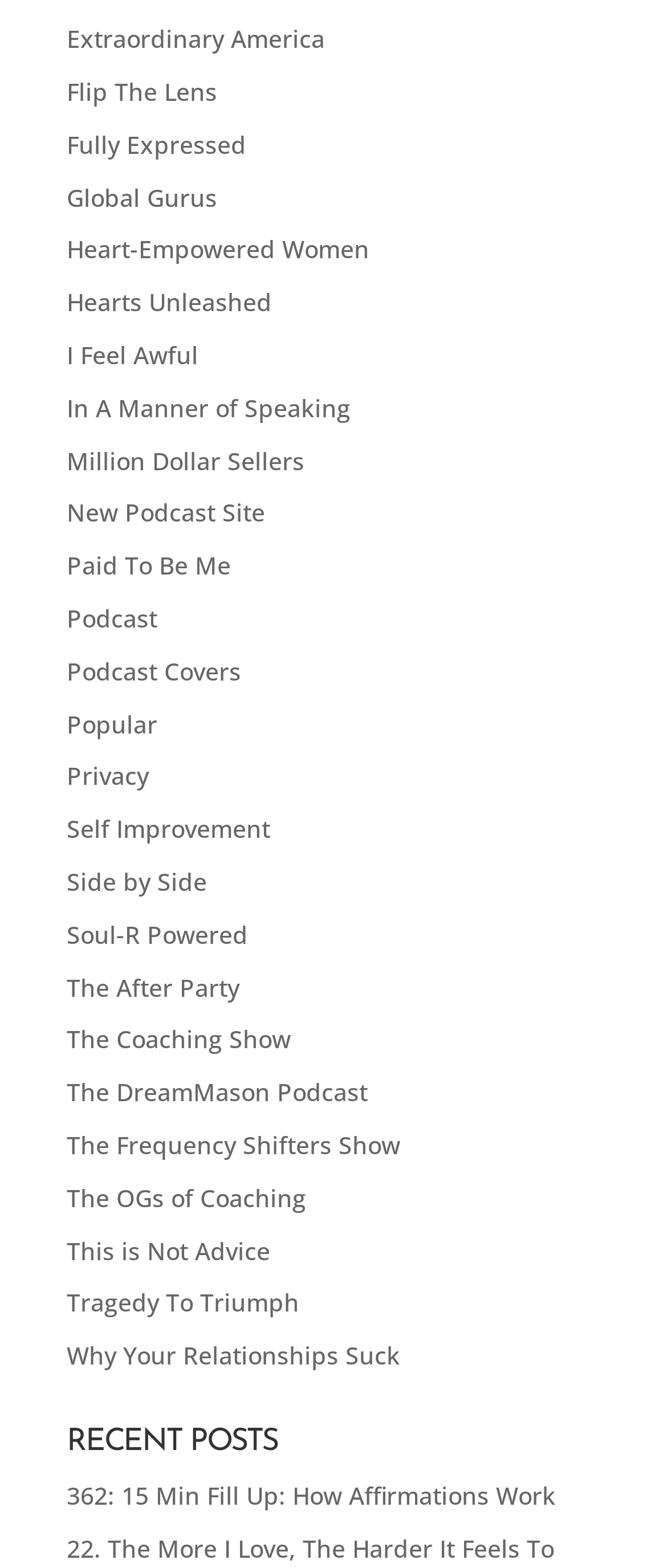Pinpoint the bounding box coordinates of the element you need to click to execute the following instruction: "explore Self Improvement". The bounding box should be represented by four float numbers between 0 and 1, in the format [left, top, right, bottom].

[0.1, 0.518, 0.405, 0.539]